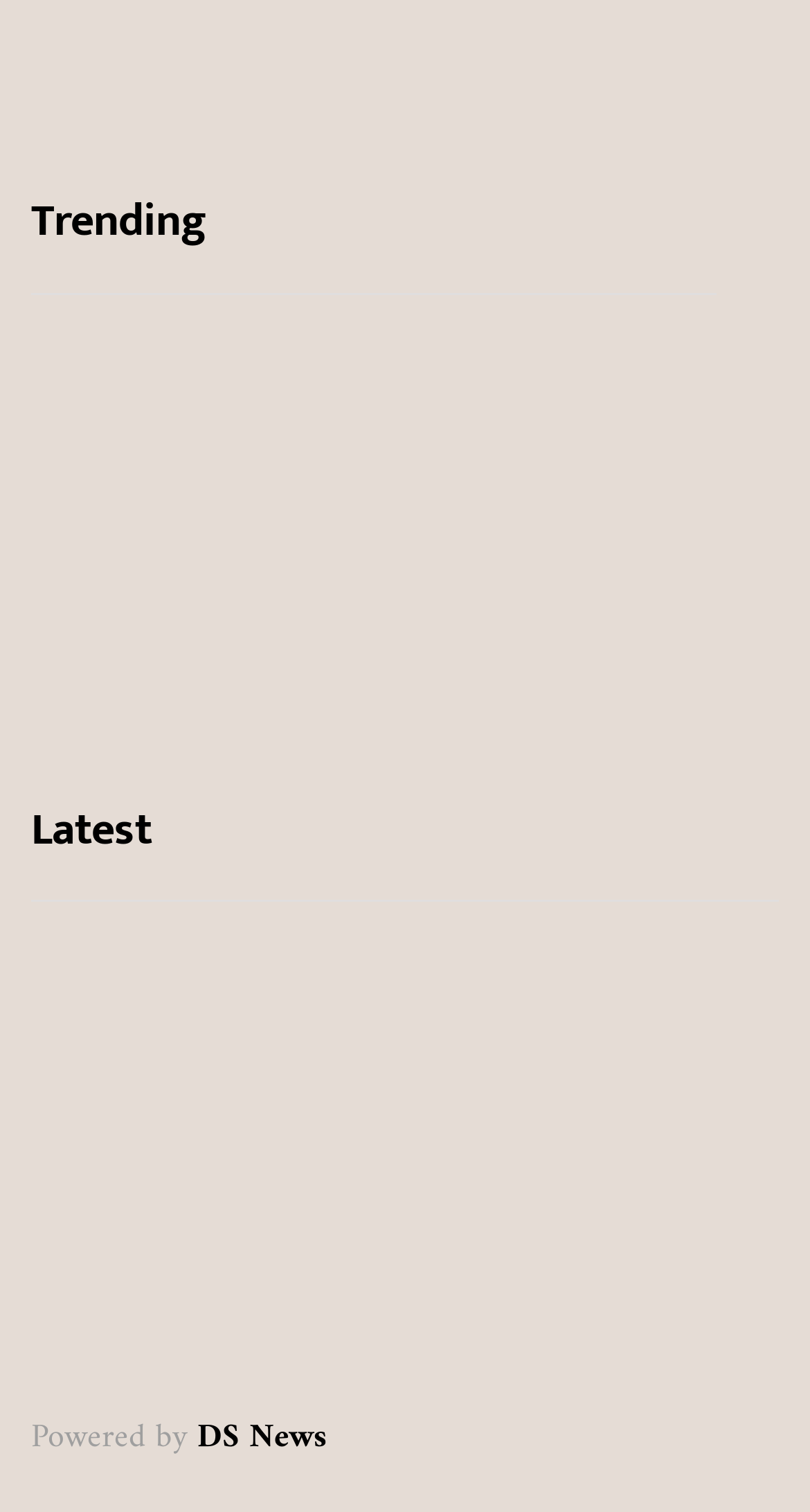Specify the bounding box coordinates of the area to click in order to execute this command: 'Click on 'Color Prediction Games and Their Role in Financial Literacy Education''. The coordinates should consist of four float numbers ranging from 0 to 1, and should be formatted as [left, top, right, bottom].

[0.038, 0.006, 0.851, 0.08]